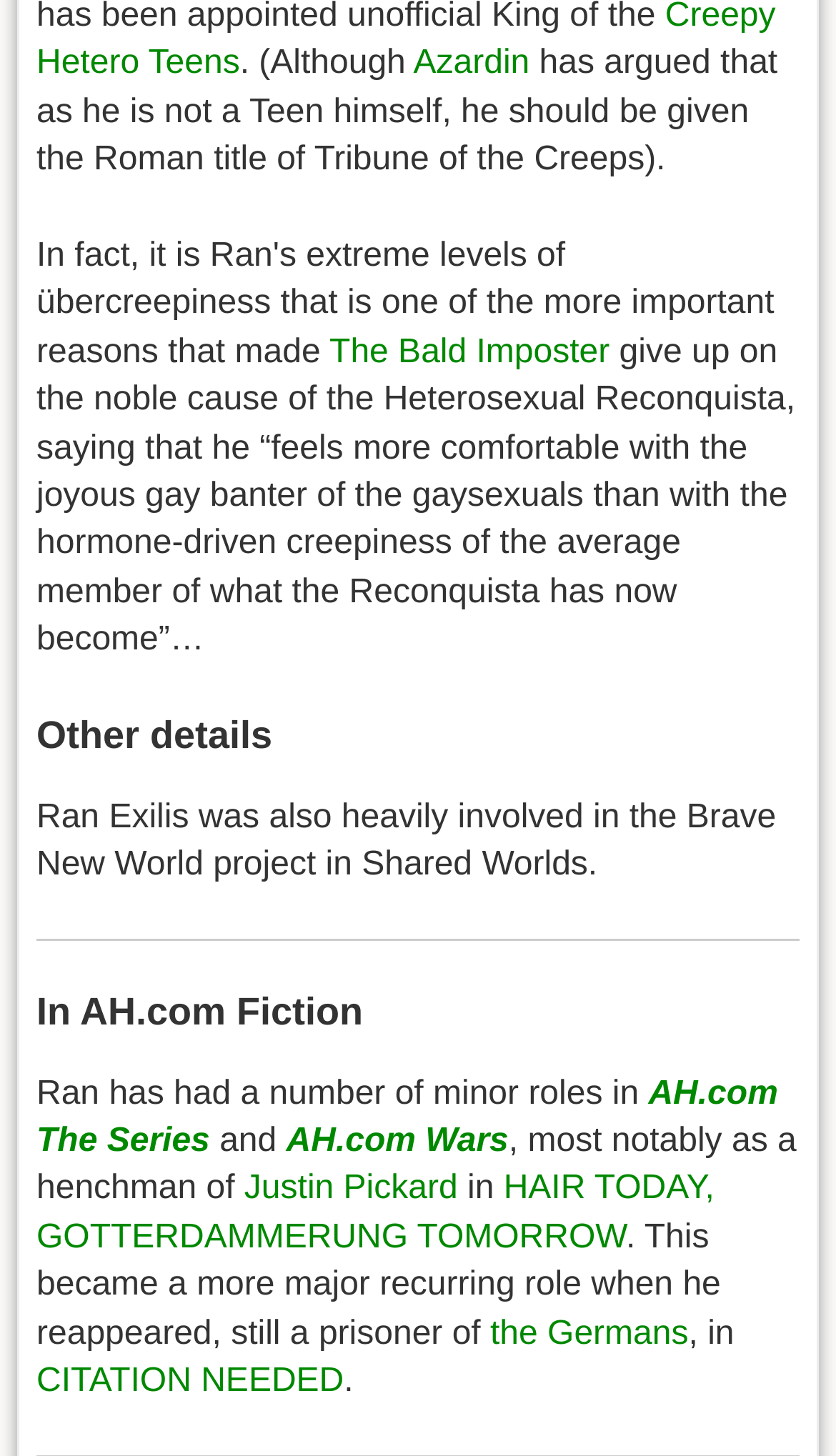Please specify the bounding box coordinates of the clickable region necessary for completing the following instruction: "Click on Azardin". The coordinates must consist of four float numbers between 0 and 1, i.e., [left, top, right, bottom].

[0.494, 0.032, 0.634, 0.057]